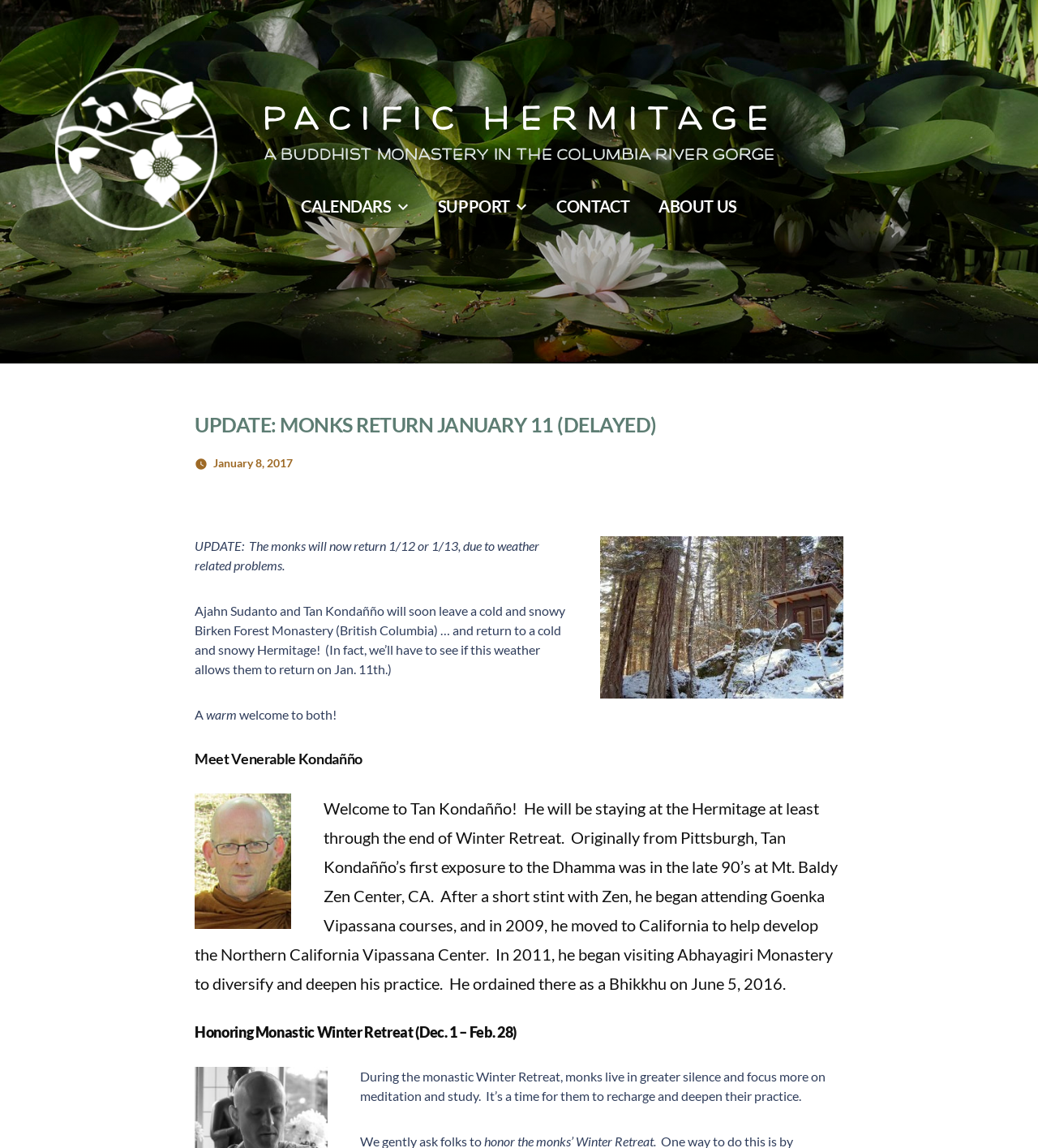Who will soon leave Birken Forest Monastery?
Please respond to the question with a detailed and thorough explanation.

According to the static text 'Ajahn Sudanto and Tan Kondañño will soon leave a cold and snowy Birken Forest Monastery (British Columbia) … and return to a cold and snowy Hermitage!', Ajahn Sudanto and Tan Kondañño are the ones who will soon leave Birken Forest Monastery.